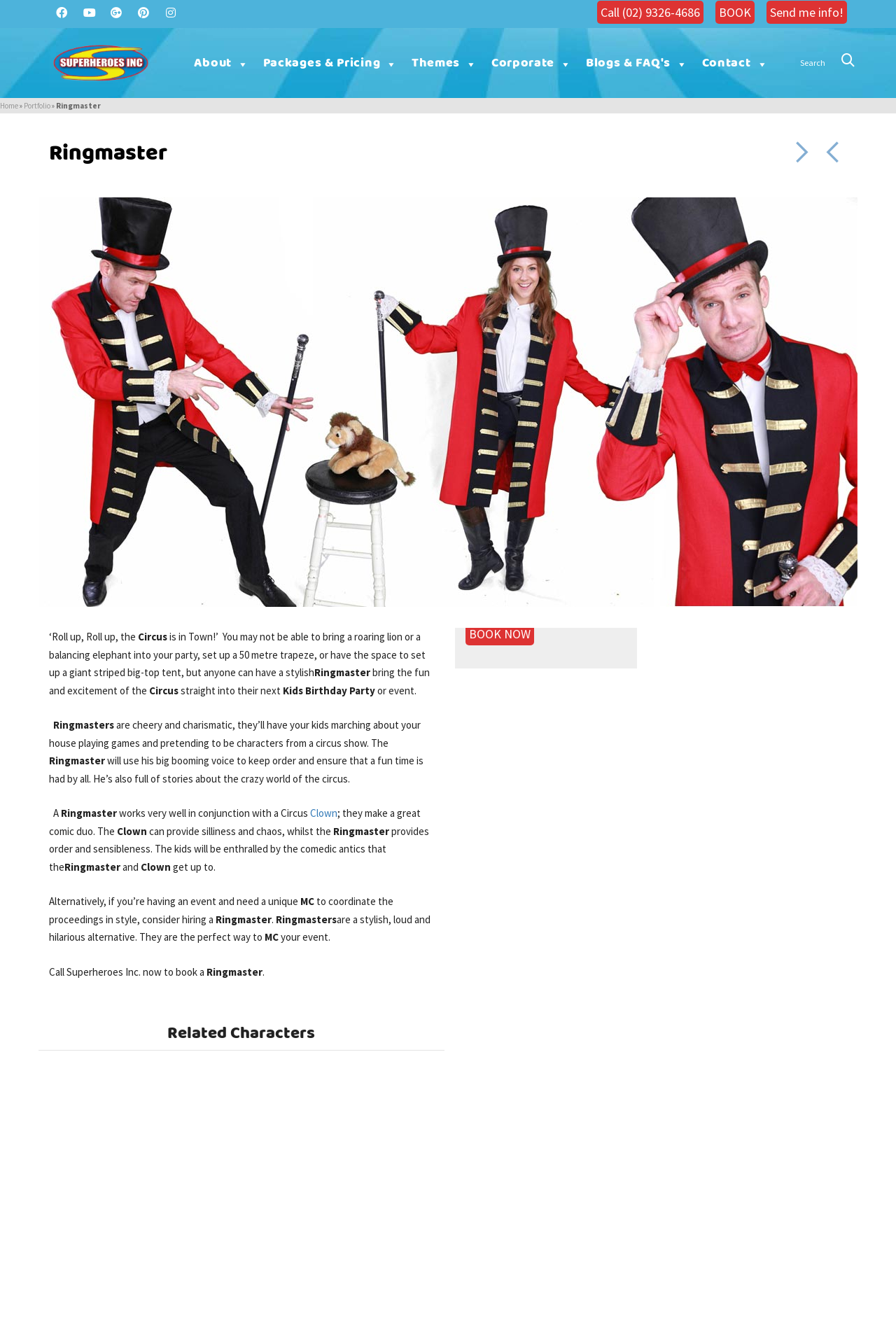What is the role of the Ringmaster?
Look at the screenshot and respond with a single word or phrase.

To keep order and ensure fun